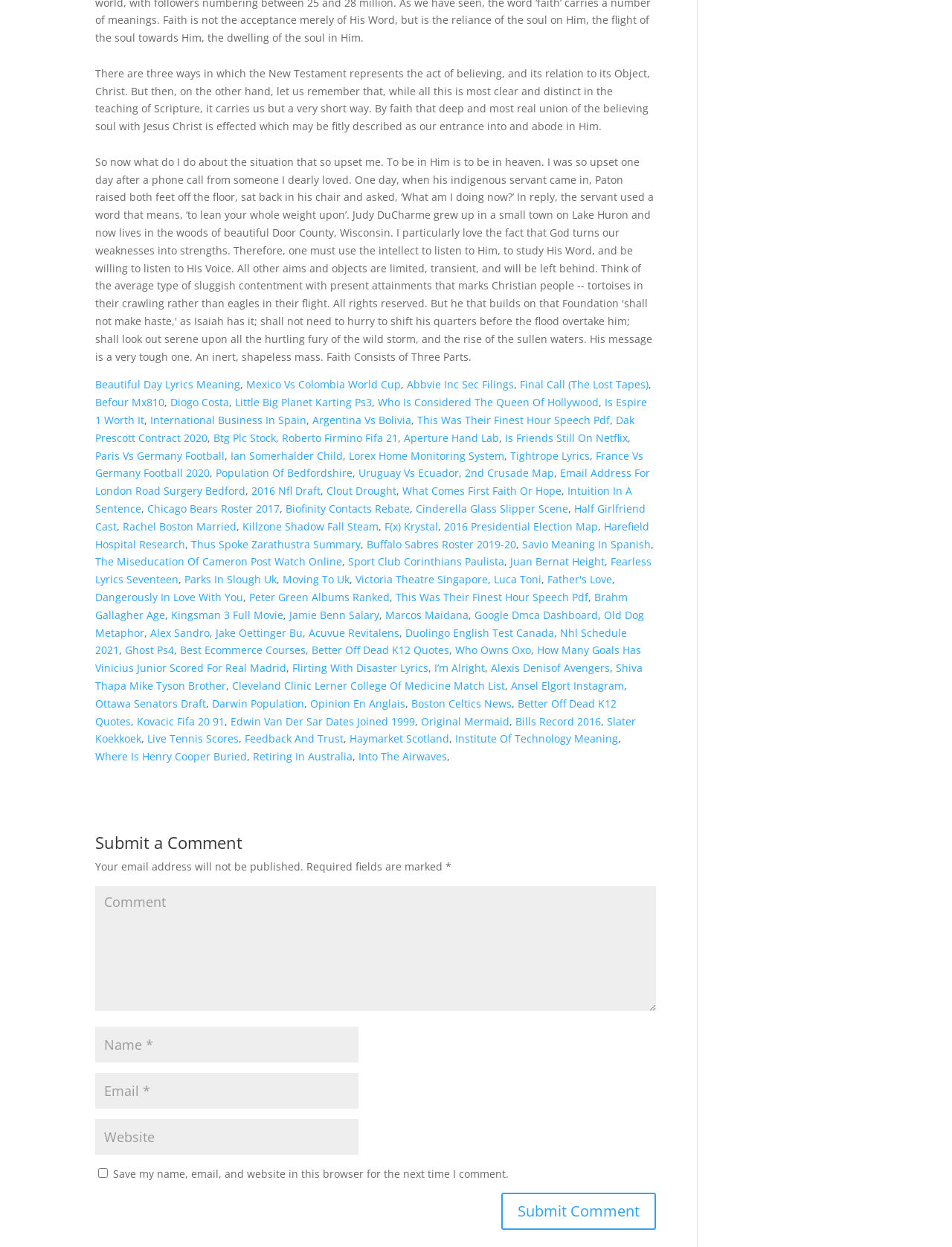Please identify the bounding box coordinates of the element I need to click to follow this instruction: "View 'Final Call (The Lost Tapes)'".

[0.546, 0.303, 0.681, 0.314]